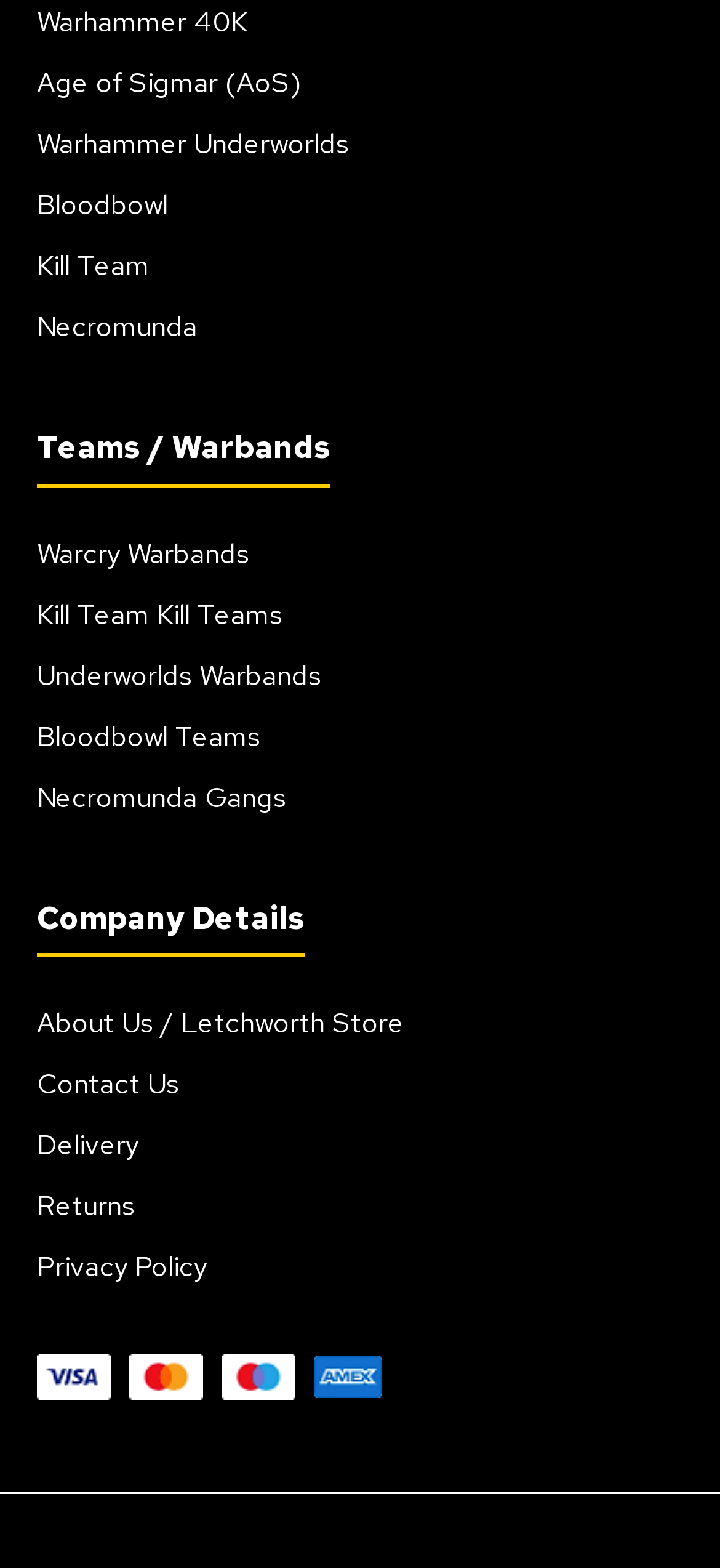Could you provide the bounding box coordinates for the portion of the screen to click to complete this instruction: "Click Warhammer 40K"?

[0.051, 0.003, 0.344, 0.026]